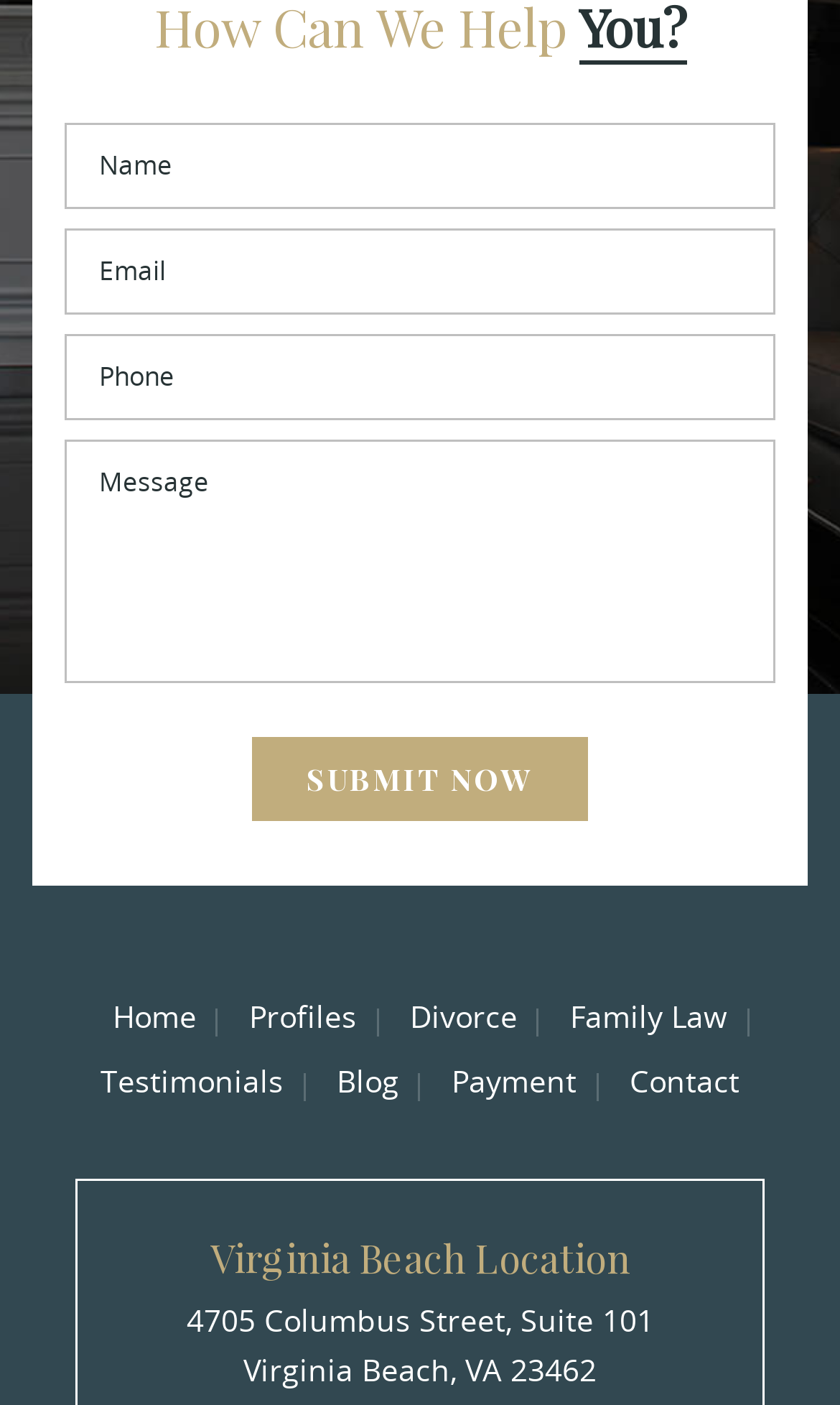Please indicate the bounding box coordinates of the element's region to be clicked to achieve the instruction: "Enter your name". Provide the coordinates as four float numbers between 0 and 1, i.e., [left, top, right, bottom].

[0.077, 0.087, 0.923, 0.149]